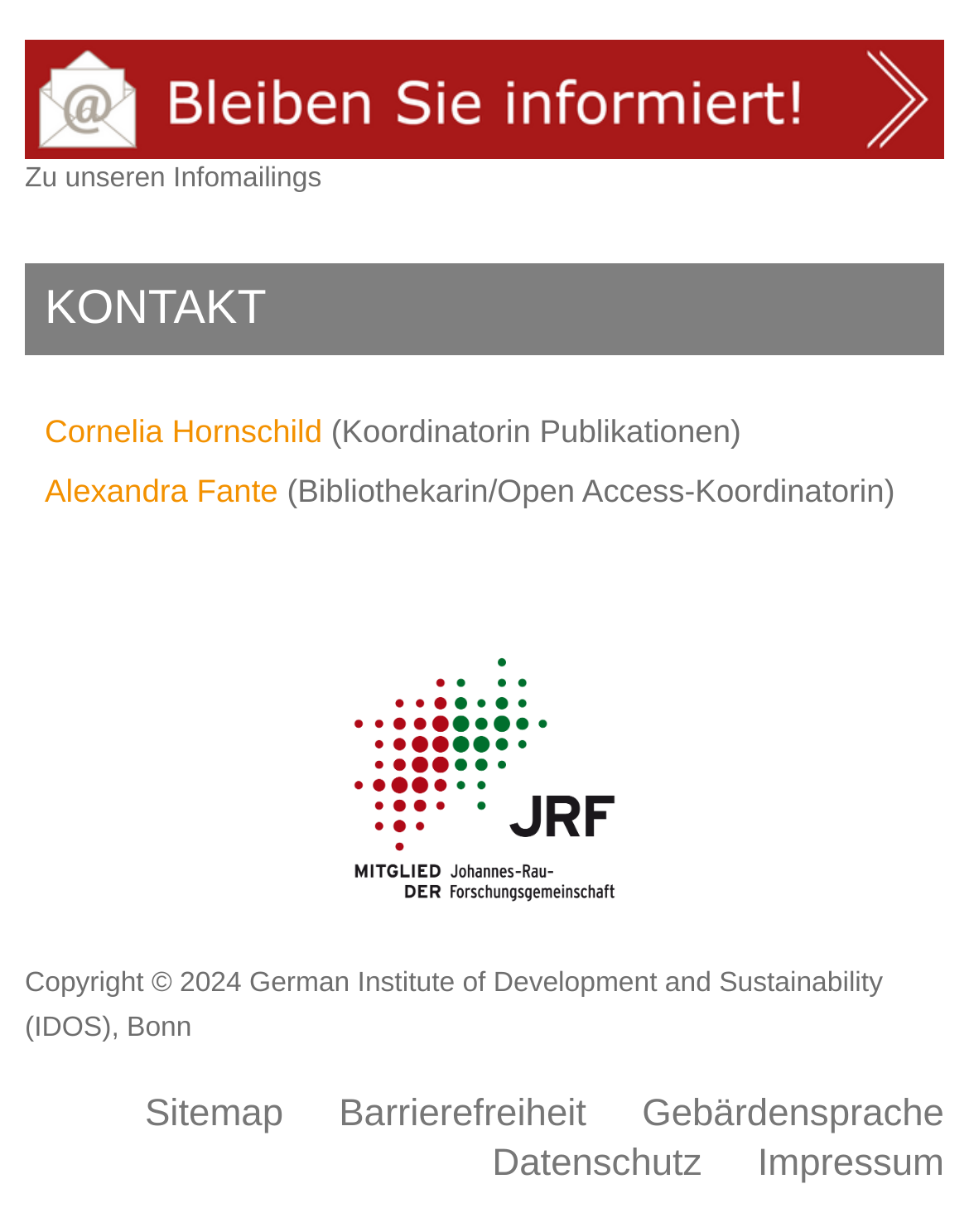Specify the bounding box coordinates of the area that needs to be clicked to achieve the following instruction: "Visit the JRF website".

[0.321, 0.616, 0.679, 0.65]